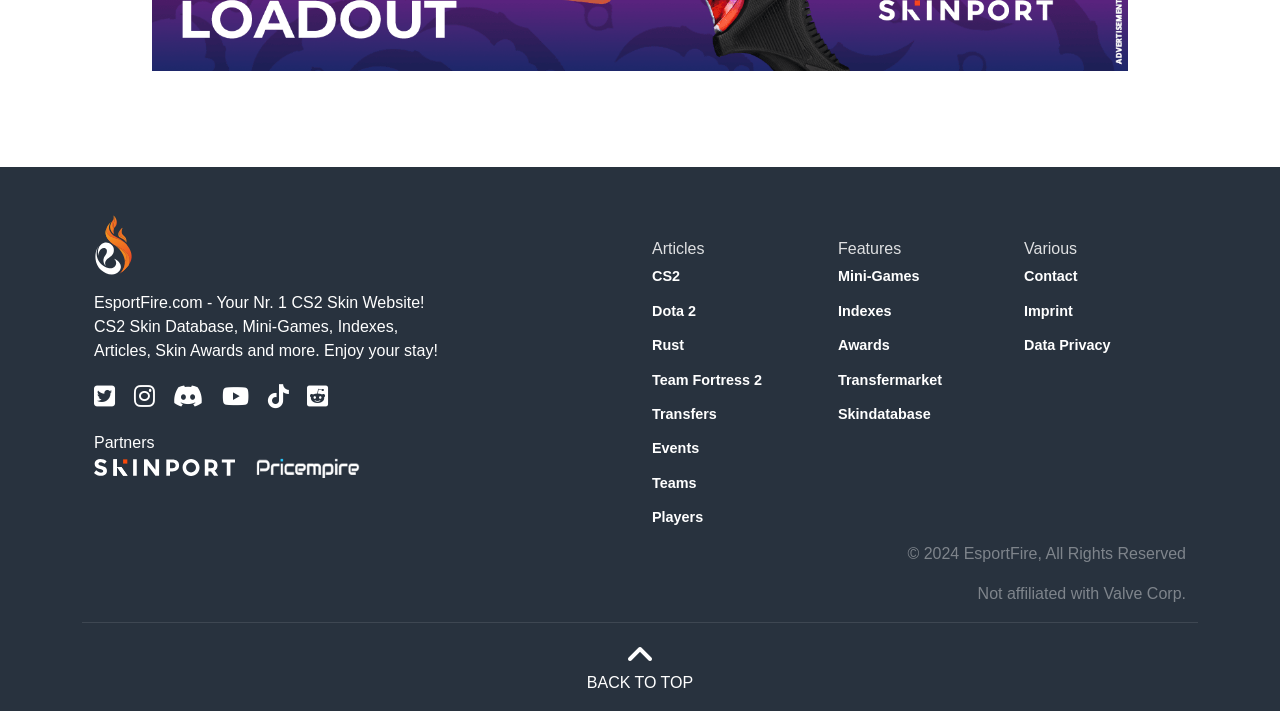Answer the question in one word or a short phrase:
What is the copyright year of the website?

2024